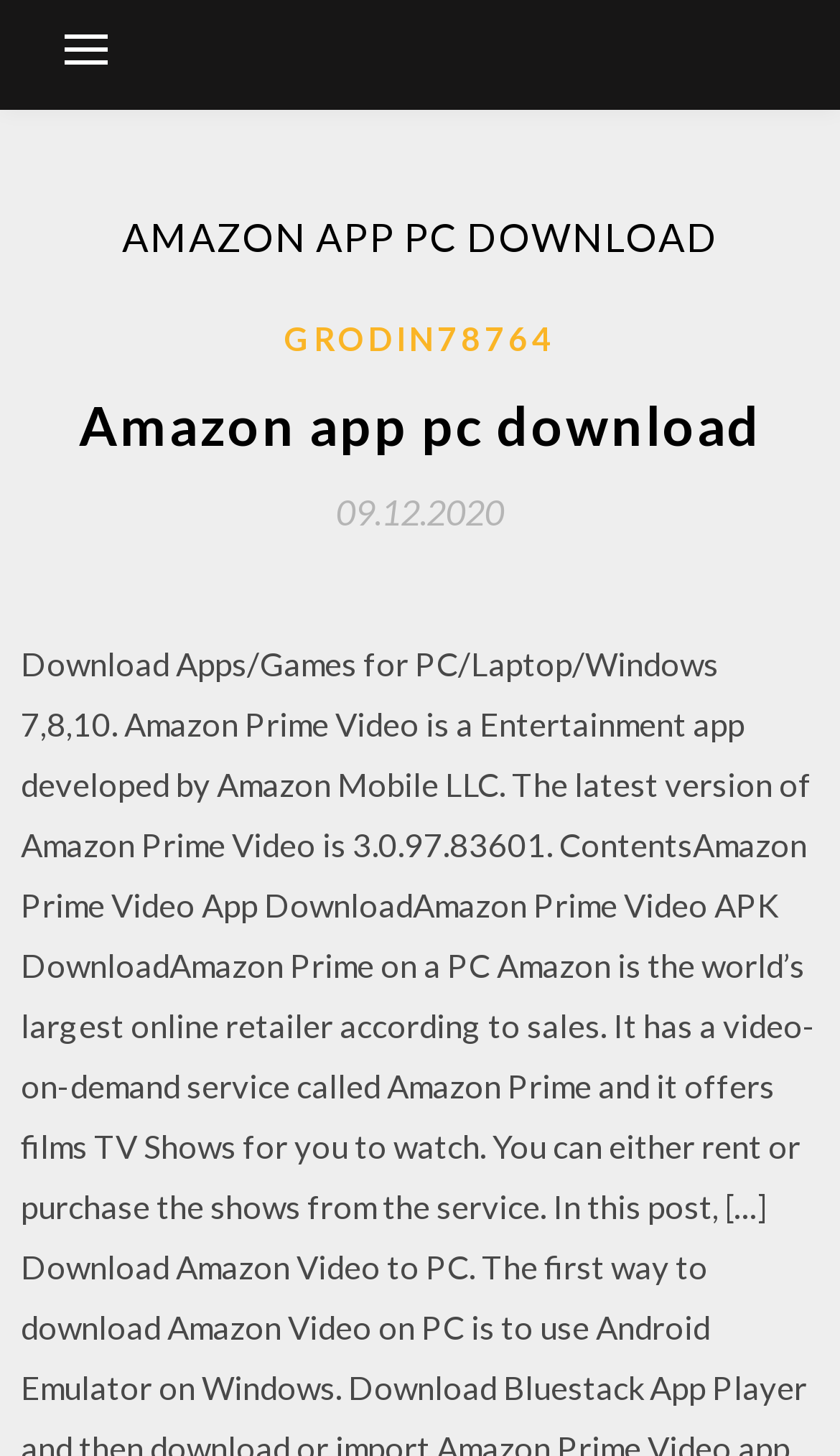Respond with a single word or phrase to the following question:
What is the name of the app?

Amazon Kindle